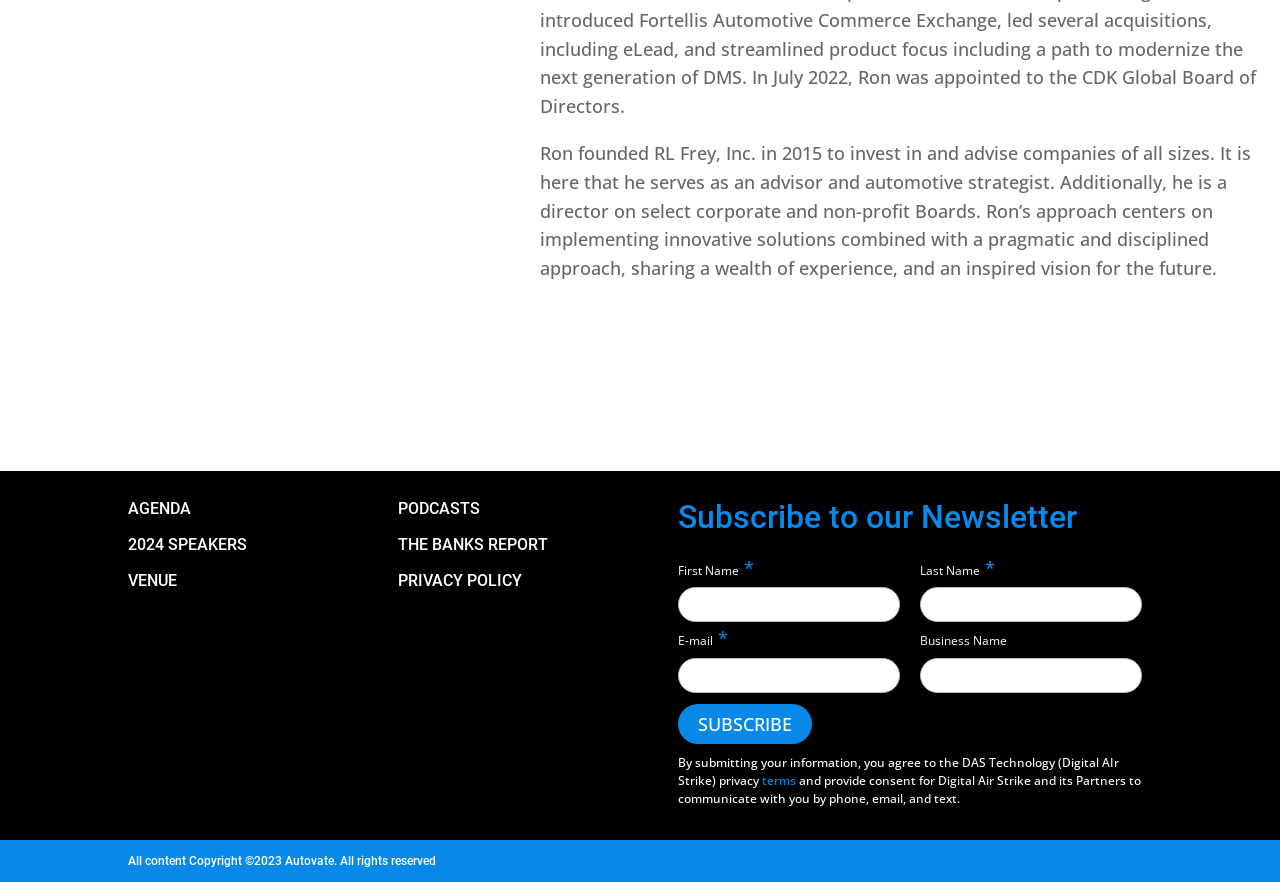What is the name of the company founded by Ron?
Please provide a detailed and comprehensive answer to the question.

According to the static text element, Ron founded RL Frey, Inc. in 2015 to invest in and advise companies of all sizes.